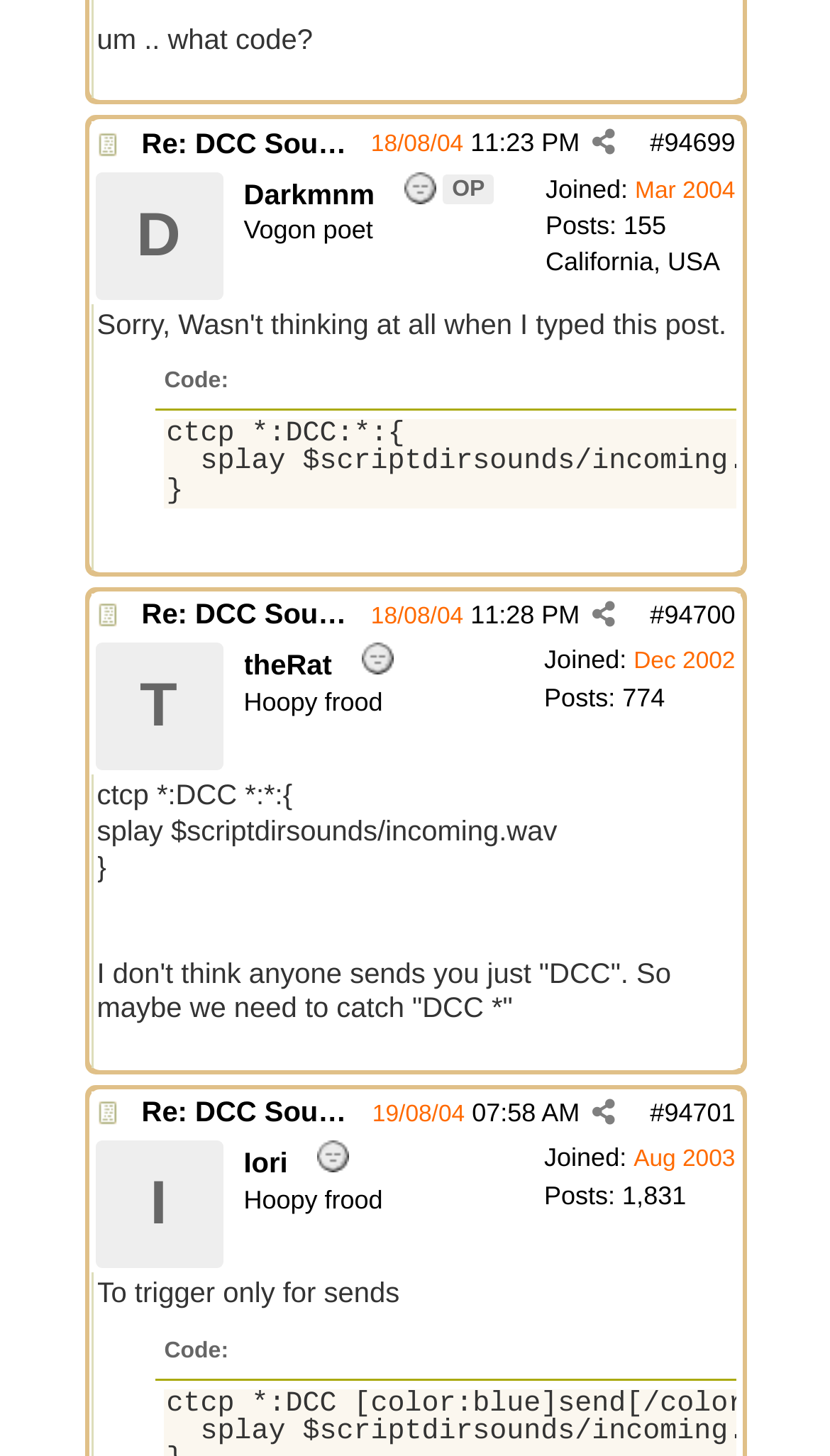How many posts are there in the discussion? Based on the screenshot, please respond with a single word or phrase.

4